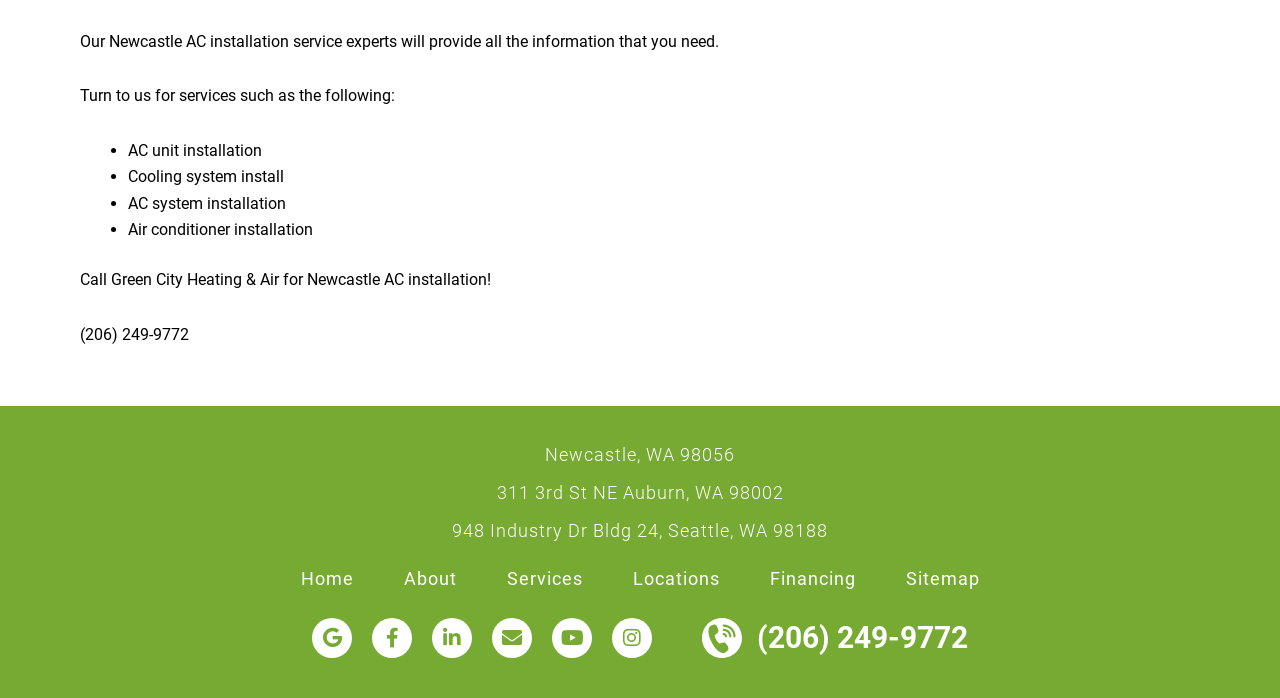Identify the bounding box coordinates for the UI element mentioned here: "Newcastle, WA 98056". Provide the coordinates as four float values between 0 and 1, i.e., [left, top, right, bottom].

[0.426, 0.636, 0.574, 0.666]